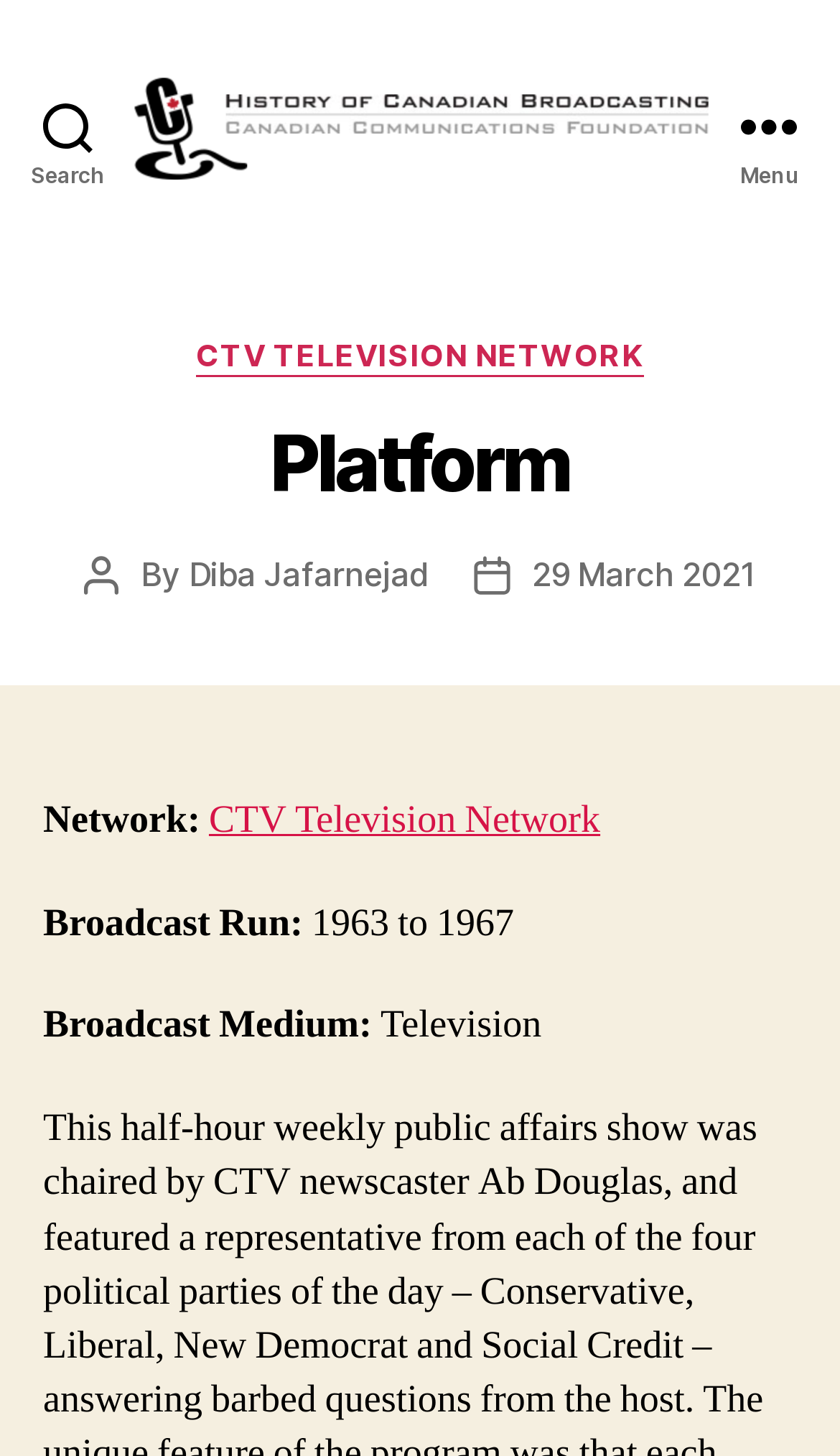Articulate a detailed summary of the webpage's content and design.

The webpage is about the history of Canadian broadcasting, specifically focusing on the CTV Television Network. At the top left corner, there is a search button. Next to it, there is a link with the title "The History of Canadian Broadcasting" accompanied by an image with the same title. 

On the top right corner, there is a menu button. When expanded, it reveals a header section with several elements. The header section is divided into two parts. The top part contains a heading "Platform" and a static text "Categories" on the right side. Below the heading, there are links to specific categories, including "CTV TELEVISION NETWORK". 

The bottom part of the header section contains information about the post, including the author "Diba Jafarnejad", the post date "29 March 2021", and some static text. Below the post information, there are three sections of static text and links, each describing a specific aspect of the CTV Television Network, including the network name, broadcast run, and broadcast medium.